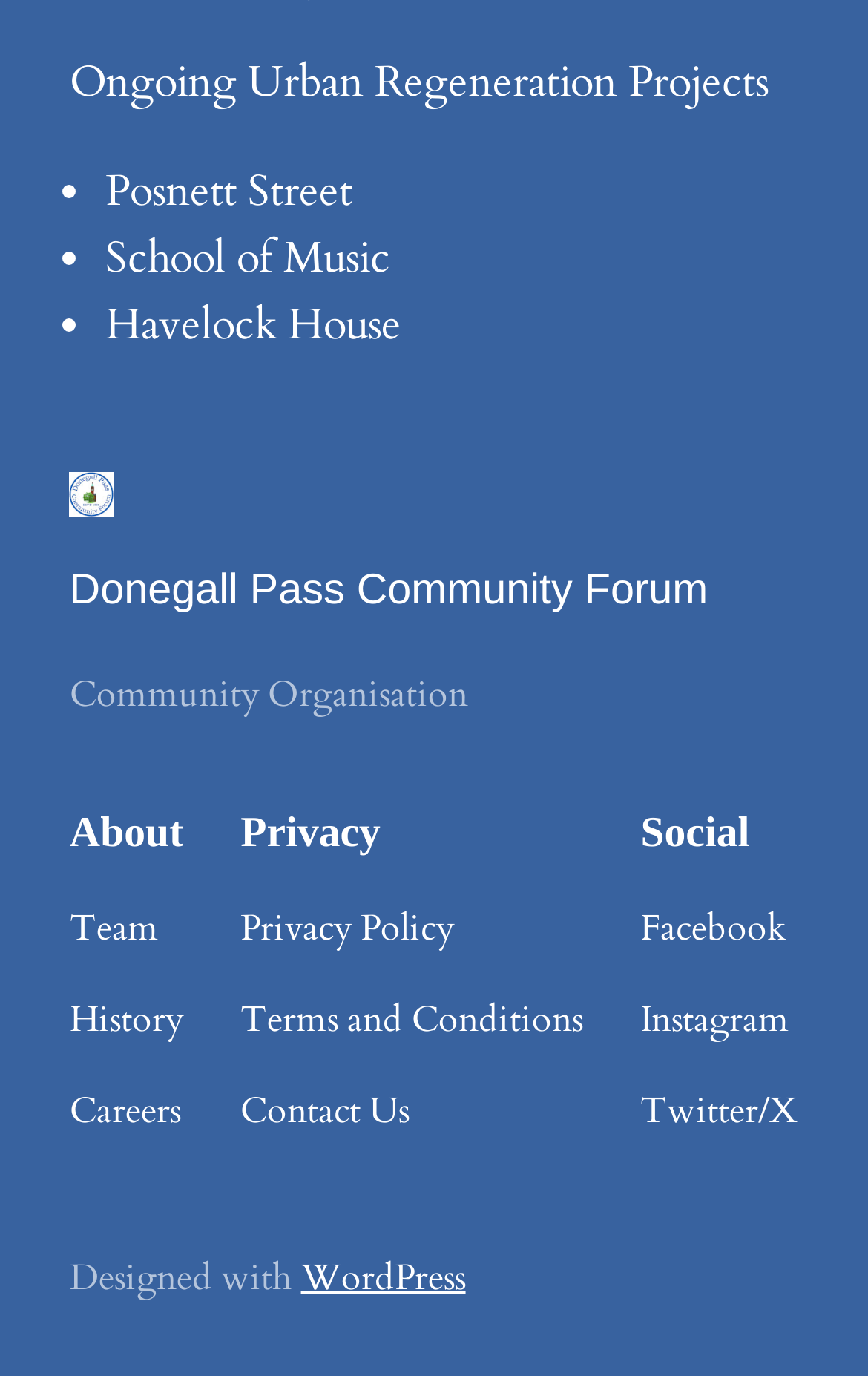Provide a one-word or short-phrase response to the question:
How many main sections are there in the webpage?

3